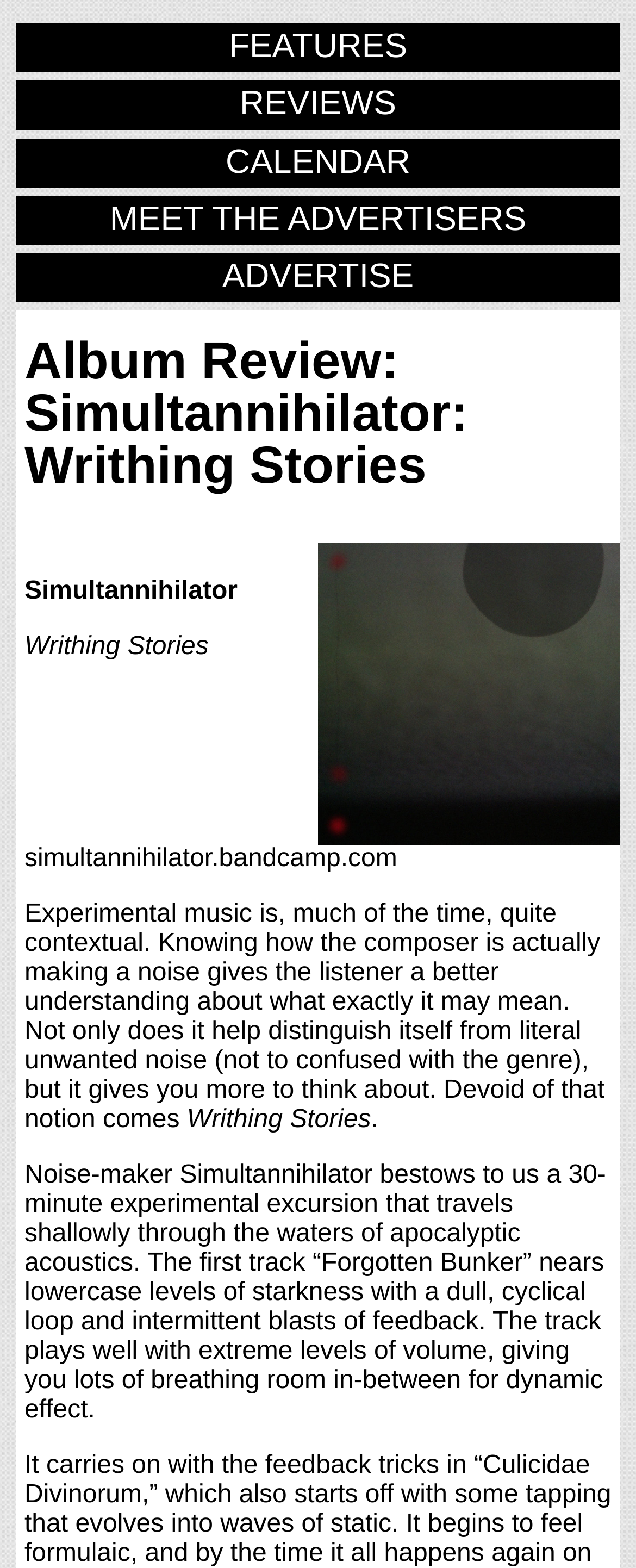Identify the bounding box coordinates for the UI element described as: "MEET THE ADVERTISERS".

[0.026, 0.125, 0.974, 0.156]